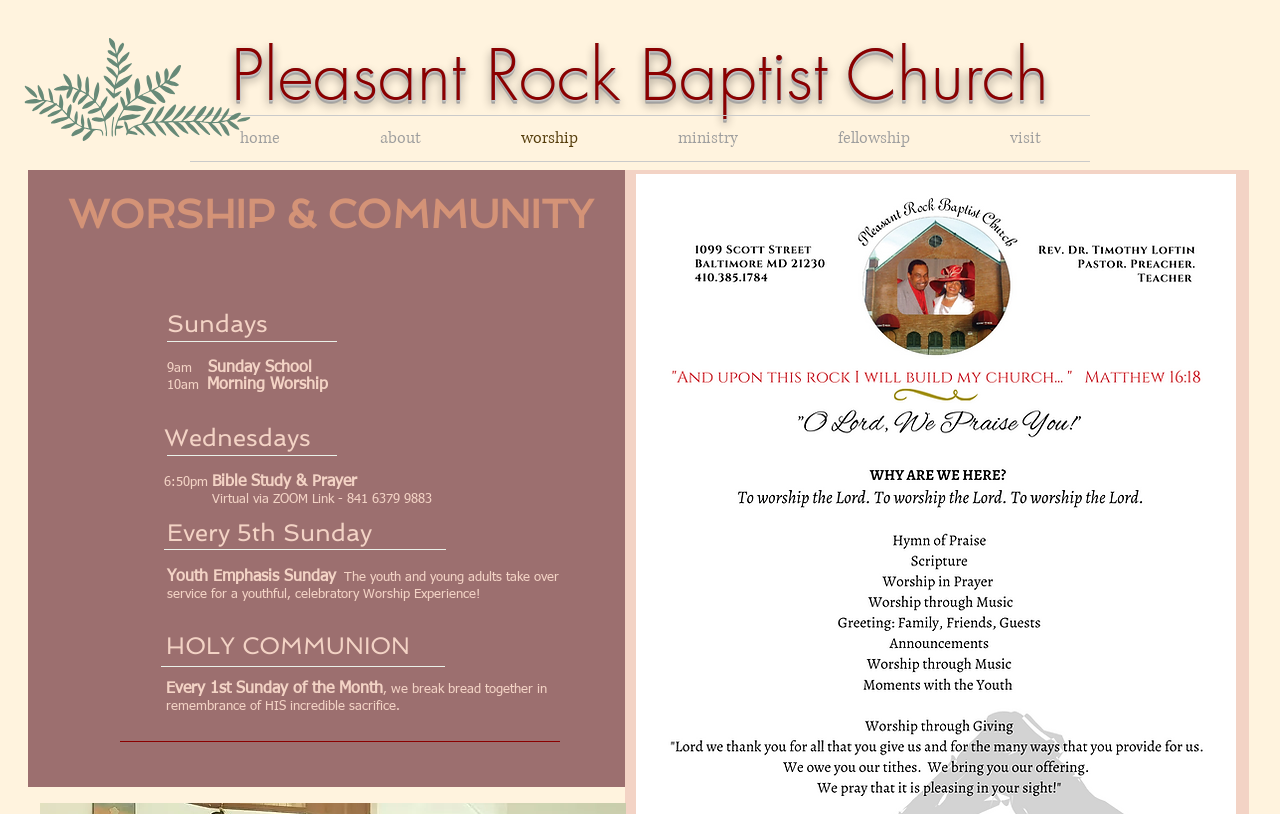Please use the details from the image to answer the following question comprehensively:
What time is Sunday School?

The time of Sunday School can be found in the section labeled 'Sundays' on the webpage, where it is listed as '9am'.